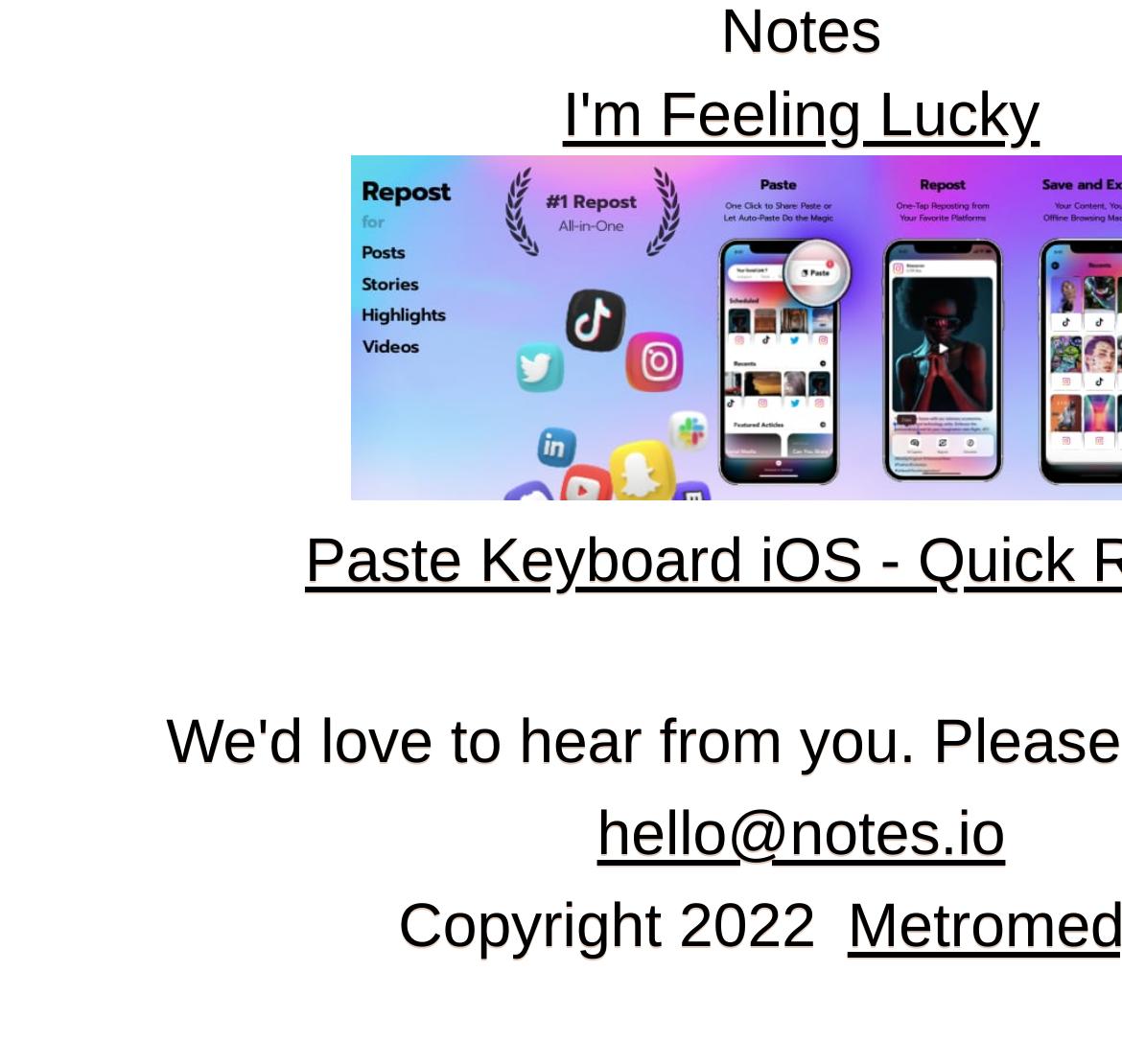Determine the bounding box for the UI element as described: "ios uygulama geliştirme". The coordinates should be represented as four float numbers between 0 and 1, formatted as [left, top, right, bottom].

[0.554, 0.816, 0.874, 0.849]